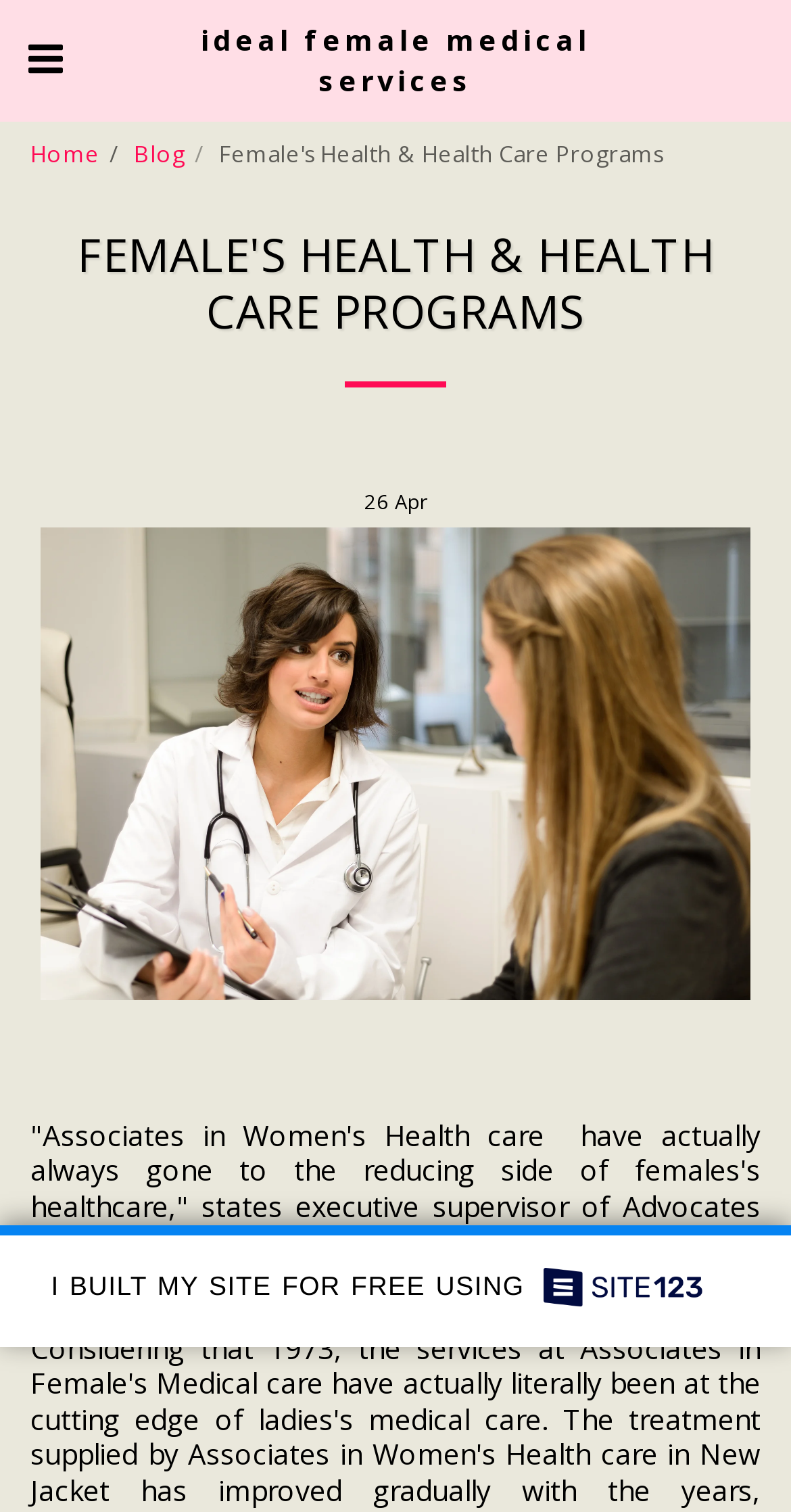Extract the bounding box of the UI element described as: "Home".

[0.038, 0.091, 0.126, 0.111]